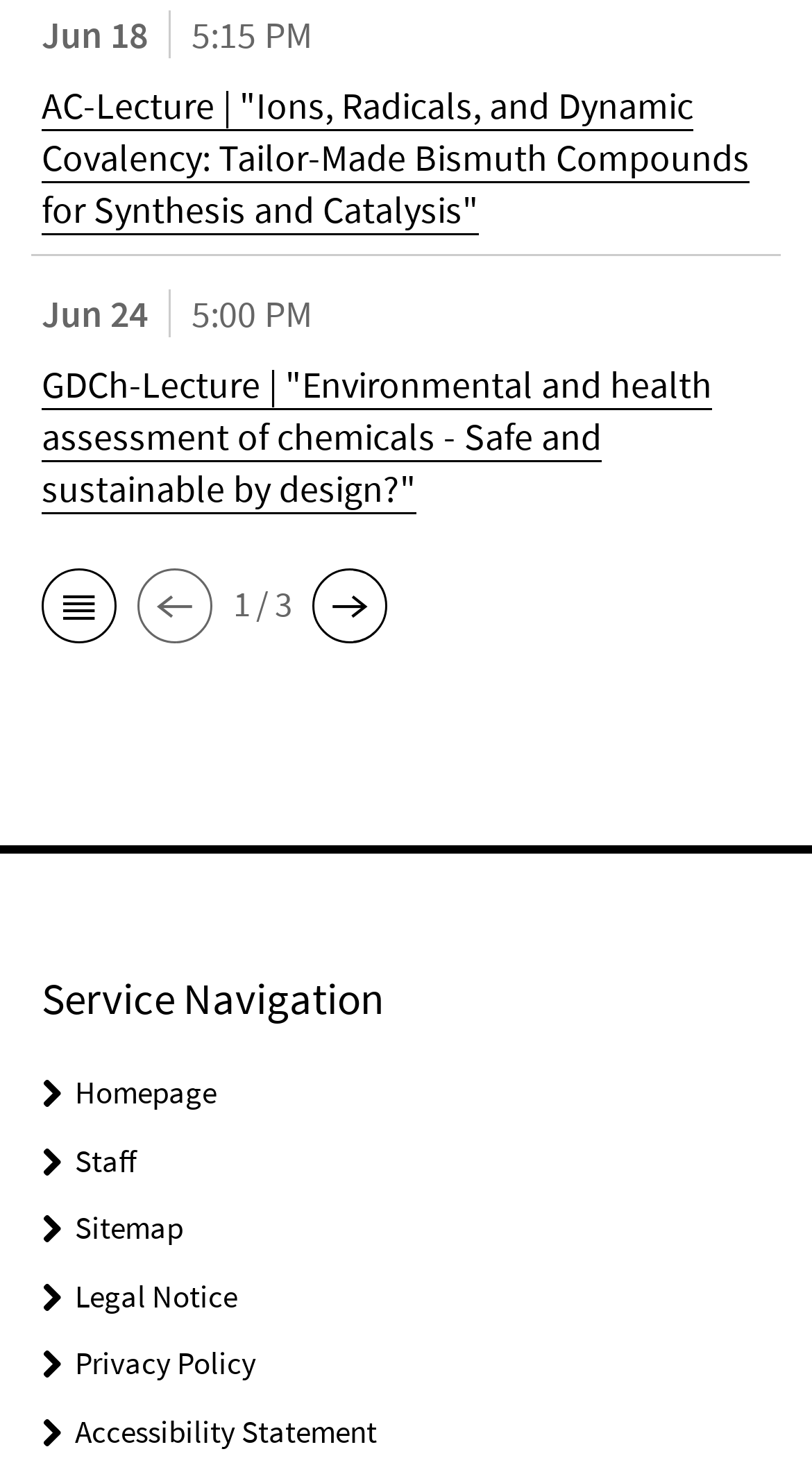Locate the bounding box coordinates of the clickable part needed for the task: "go to homepage".

[0.092, 0.724, 0.267, 0.751]